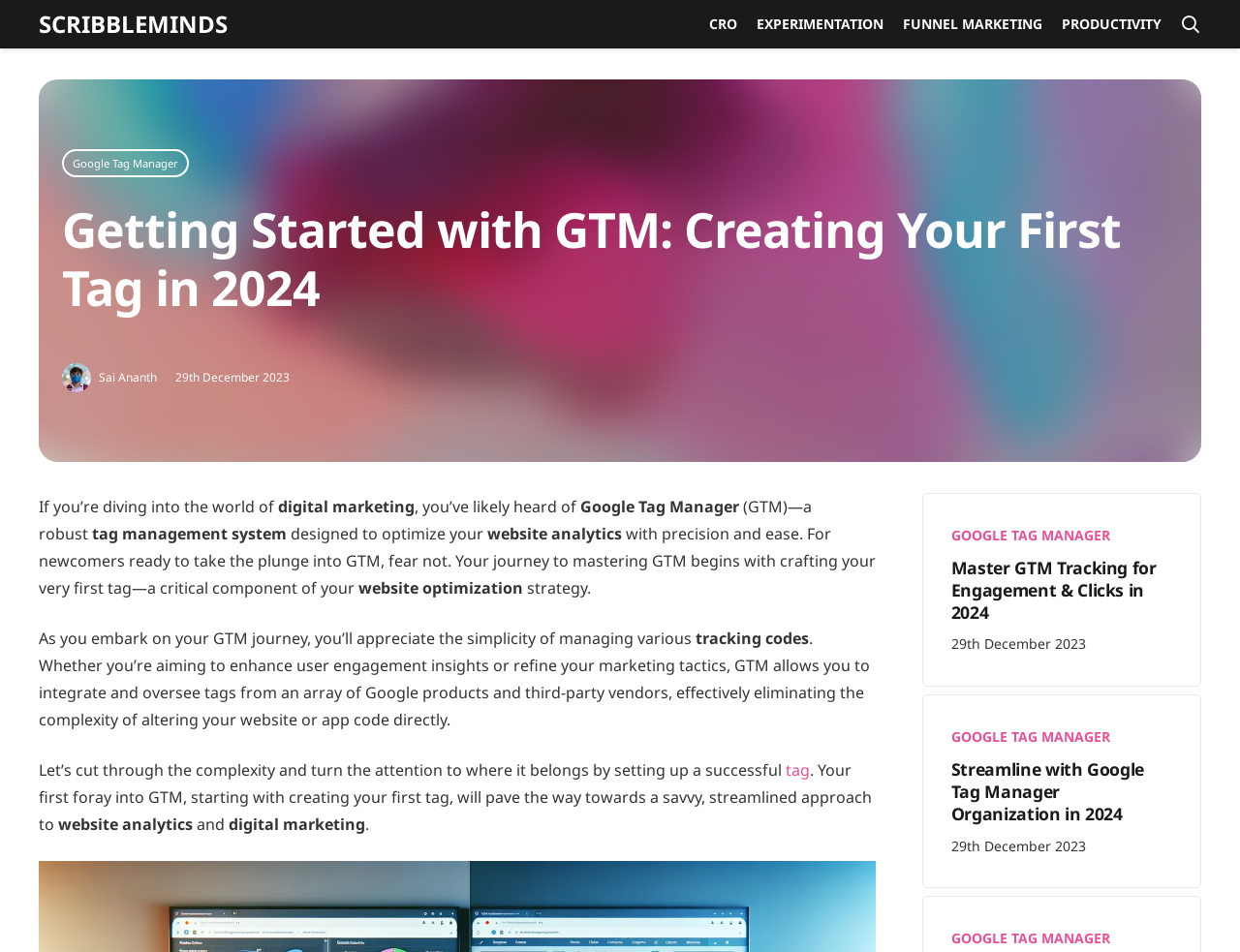What is the date of the latest article?
Using the image, provide a concise answer in one word or a short phrase.

29 December 2023